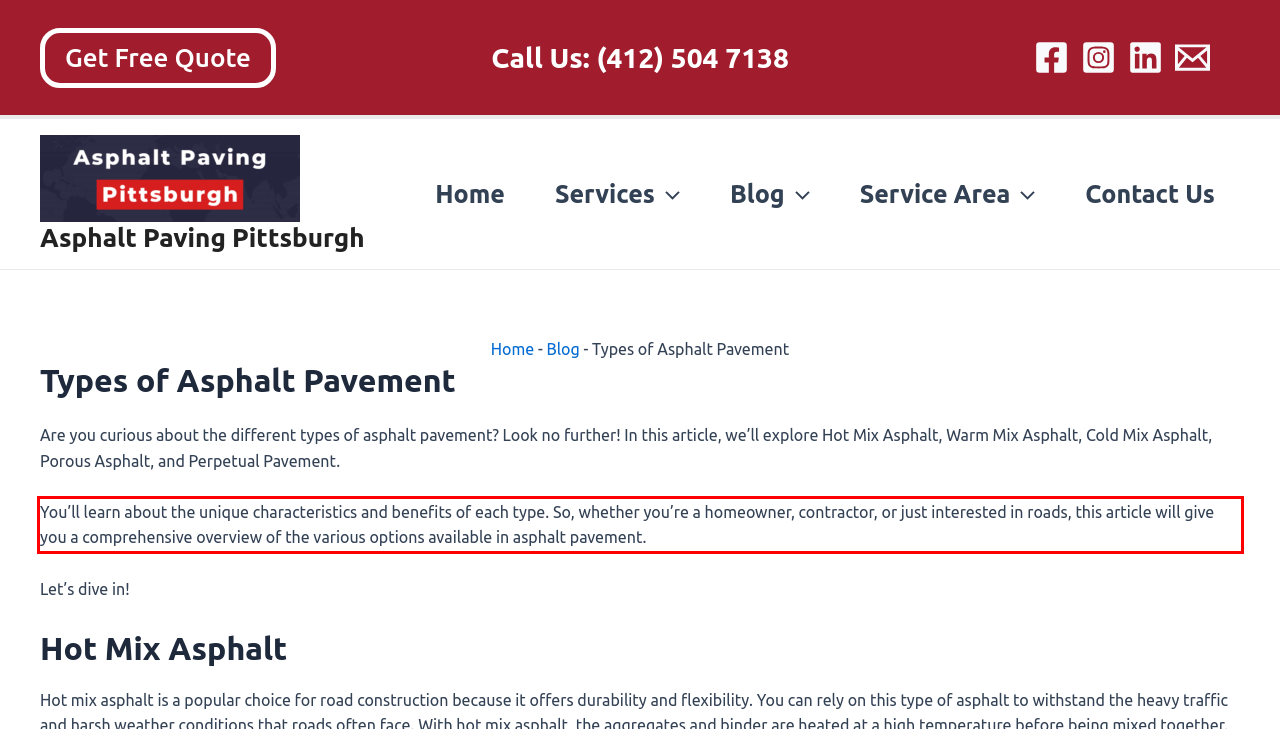Please examine the webpage screenshot and extract the text within the red bounding box using OCR.

You’ll learn about the unique characteristics and benefits of each type. So, whether you’re a homeowner, contractor, or just interested in roads, this article will give you a comprehensive overview of the various options available in asphalt pavement.